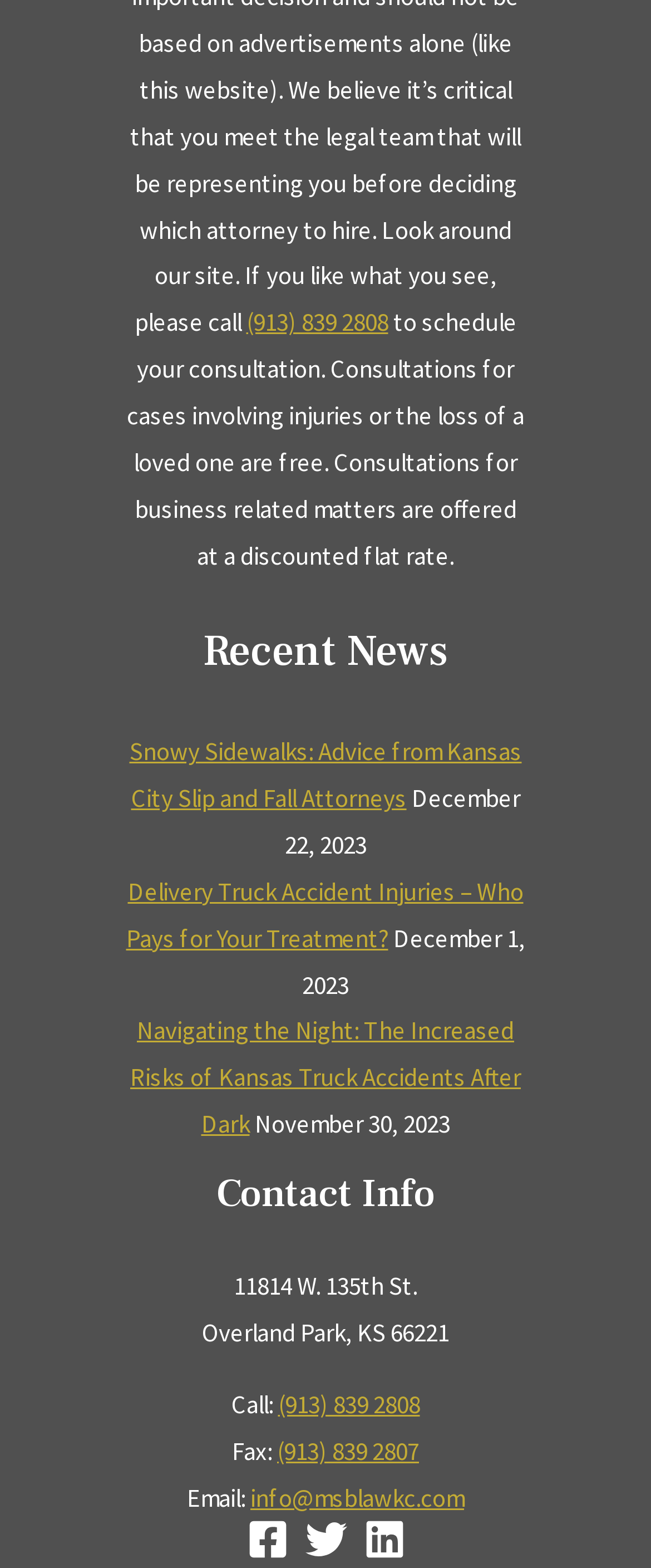Based on the element description "aria-label="Twitter"", predict the bounding box coordinates of the UI element.

[0.468, 0.968, 0.532, 0.994]